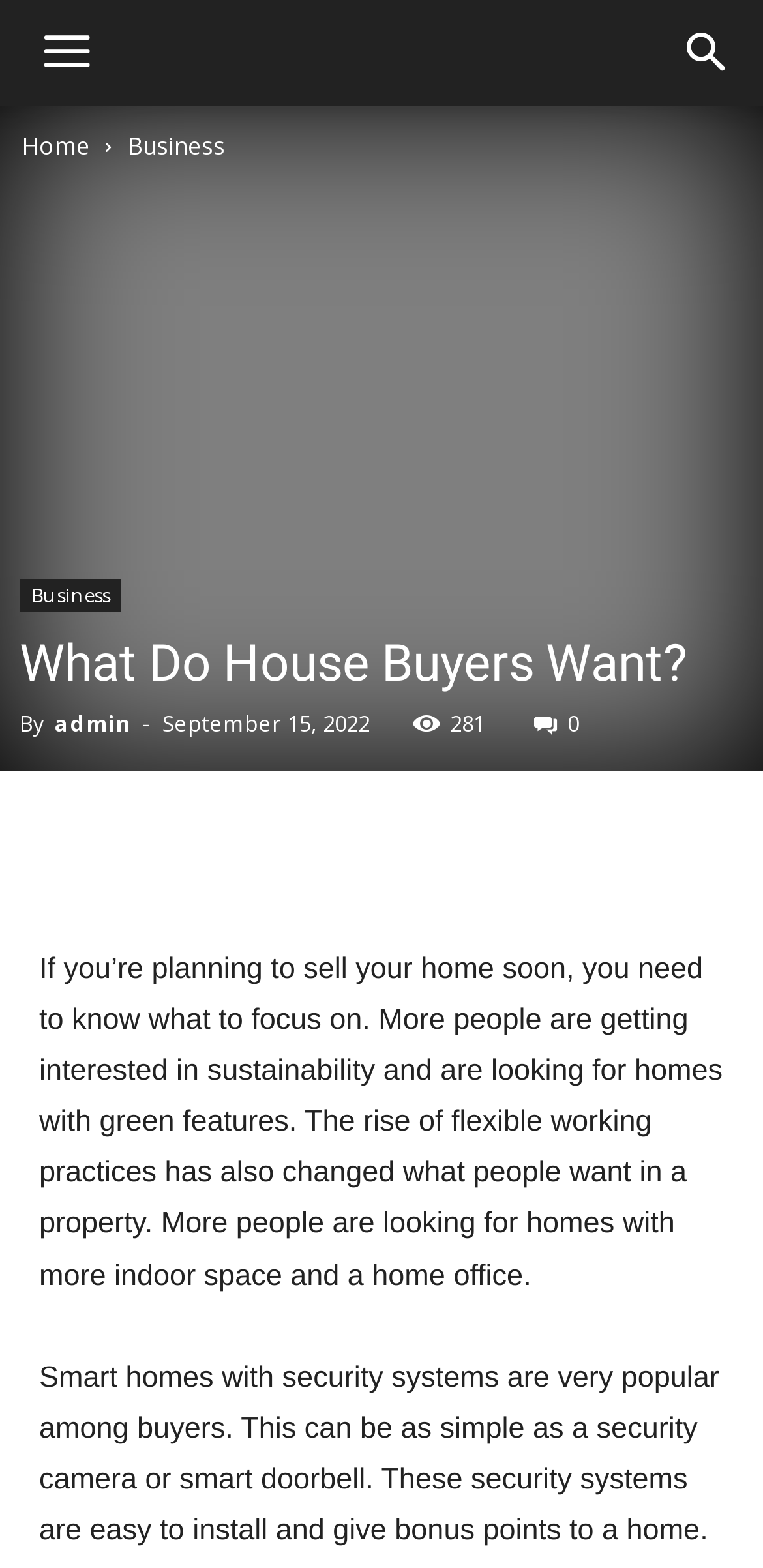Identify the bounding box coordinates of the region that should be clicked to execute the following instruction: "Click the Facebook link".

[0.051, 0.518, 0.154, 0.568]